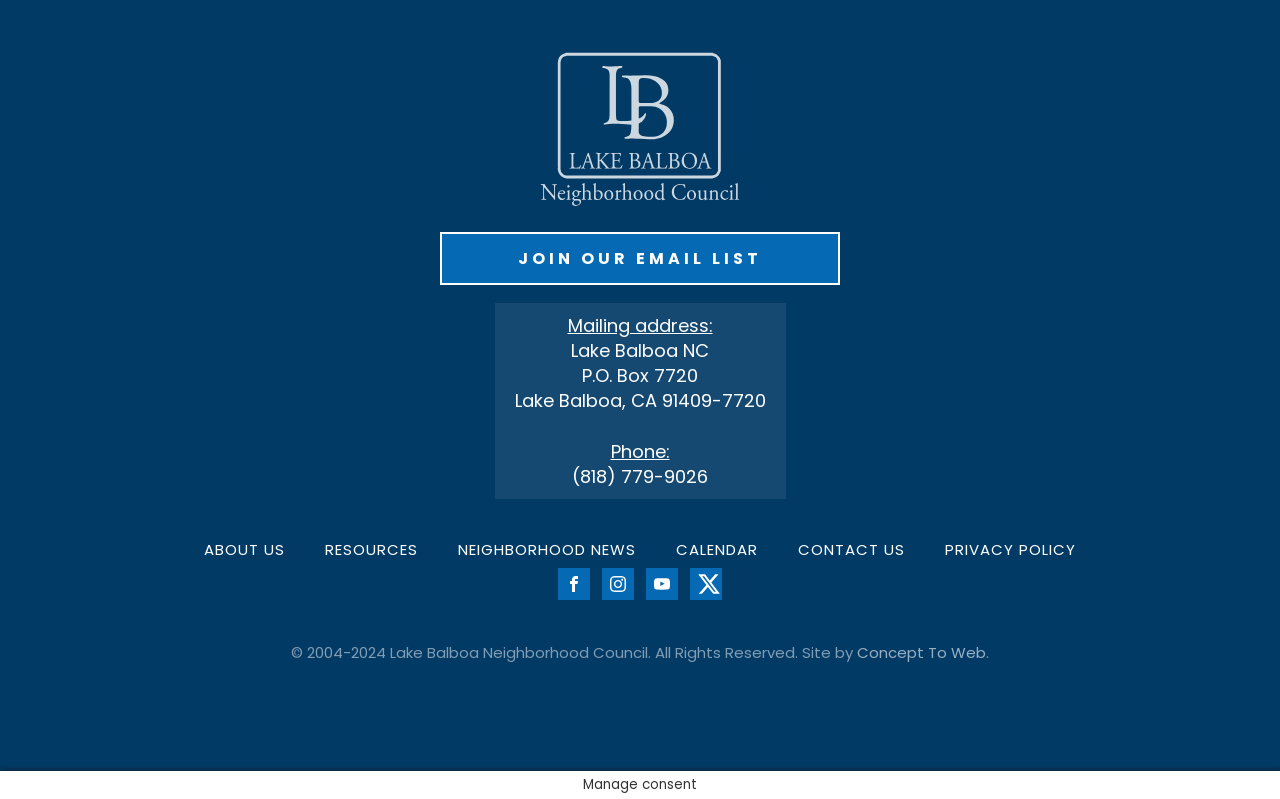Pinpoint the bounding box coordinates of the clickable element to carry out the following instruction: "Call the phone number."

[0.447, 0.58, 0.553, 0.612]